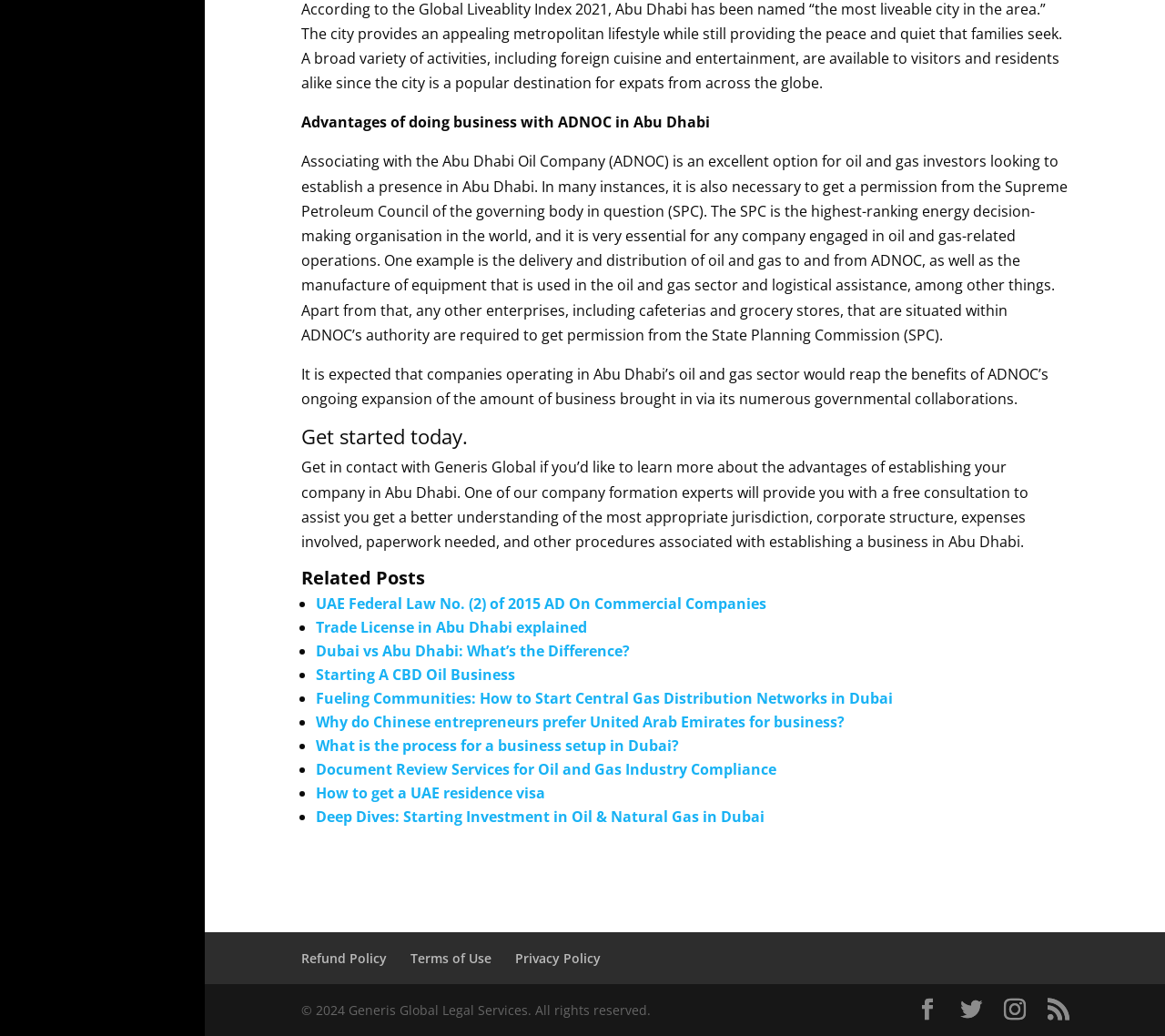Locate the bounding box coordinates of the UI element described by: "Terms of Use". The bounding box coordinates should consist of four float numbers between 0 and 1, i.e., [left, top, right, bottom].

[0.352, 0.917, 0.421, 0.933]